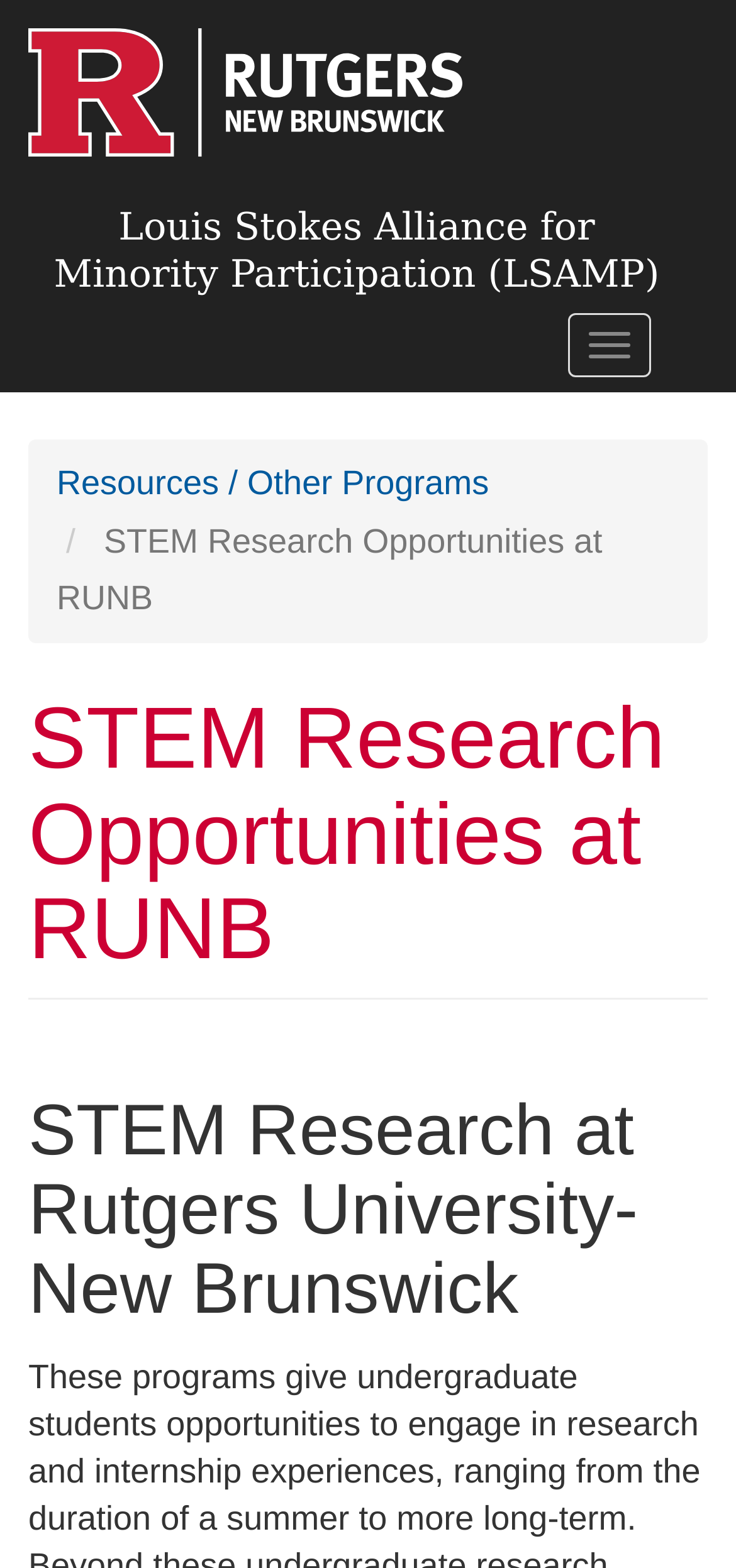What is the main topic of research opportunities mentioned on this webpage?
Based on the image, answer the question in a detailed manner.

I inferred the answer by analyzing the heading elements on the webpage. The heading 'STEM Research Opportunities at RUNB' is a prominent element, and it is also mentioned in the subheading 'STEM Research at Rutgers University- New Brunswick', indicating that STEM is the main topic of research opportunities discussed on this webpage.